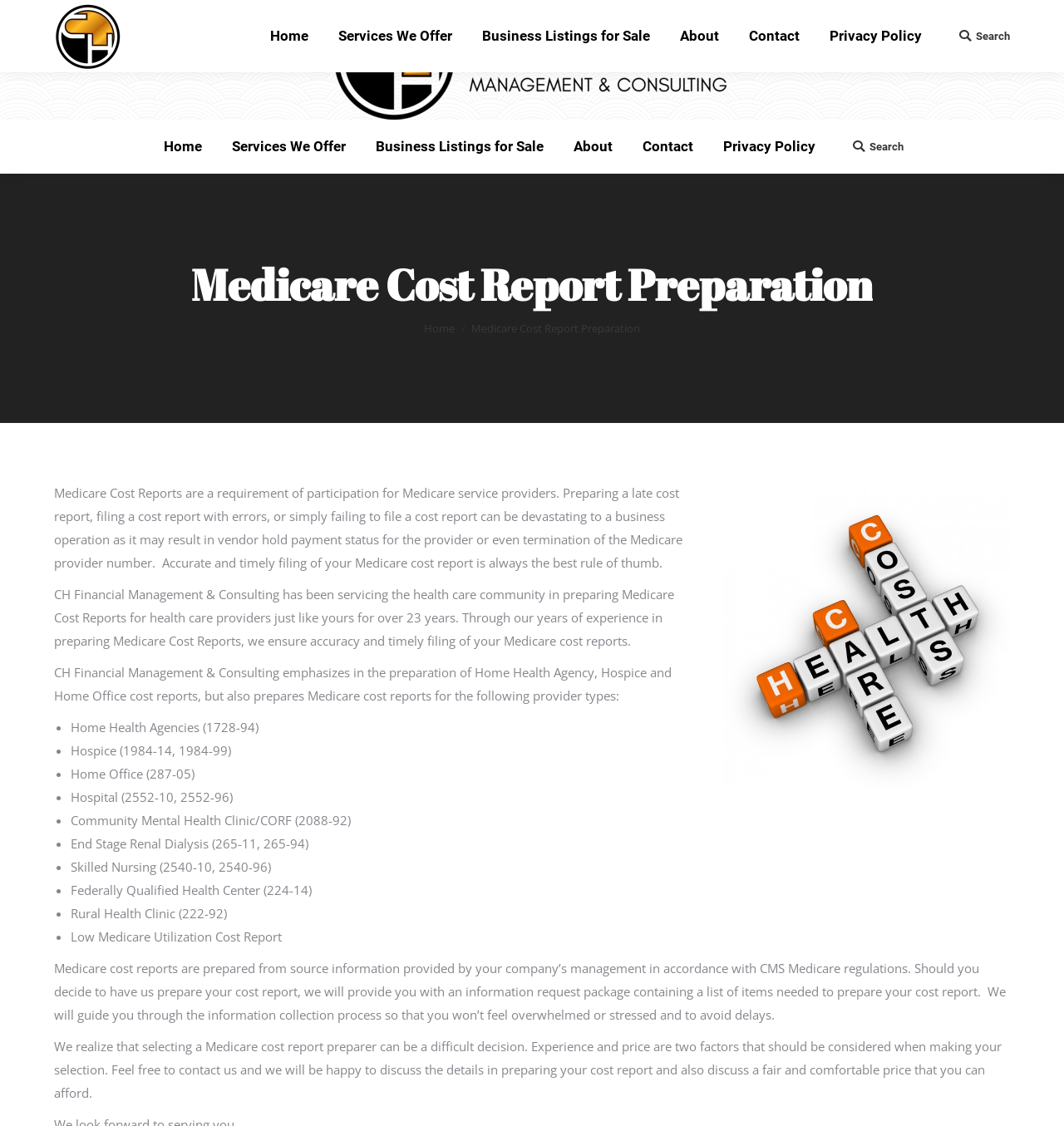Please pinpoint the bounding box coordinates for the region I should click to adhere to this instruction: "Contact CH Financial Management & Consulting".

[0.601, 0.12, 0.655, 0.141]